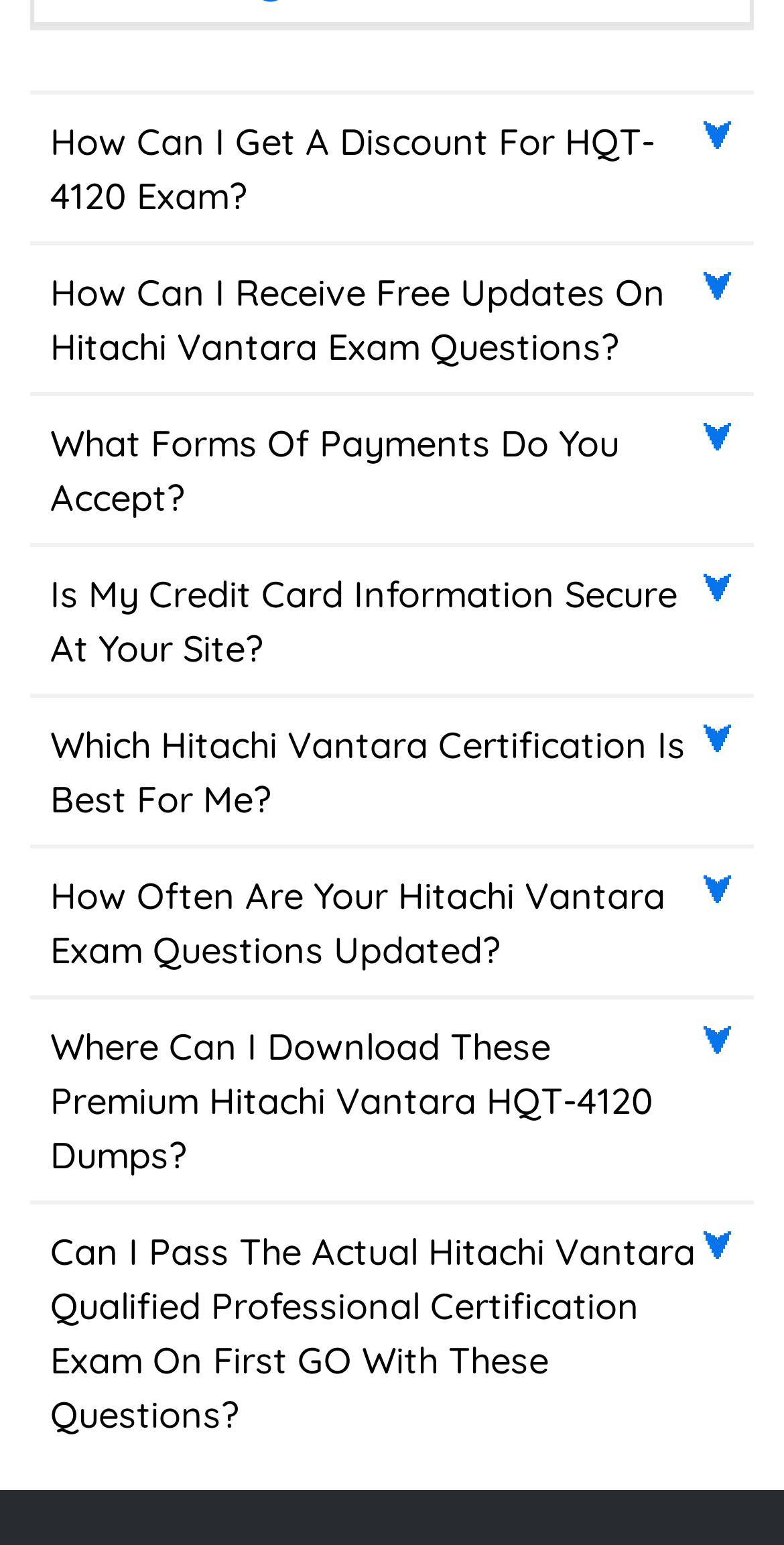Locate the UI element that matches the description All Vendors in the webpage screenshot. Return the bounding box coordinates in the format (top-left x, top-left y, bottom-right x, bottom-right y), with values ranging from 0 to 1.

[0.038, 0.782, 0.233, 0.804]